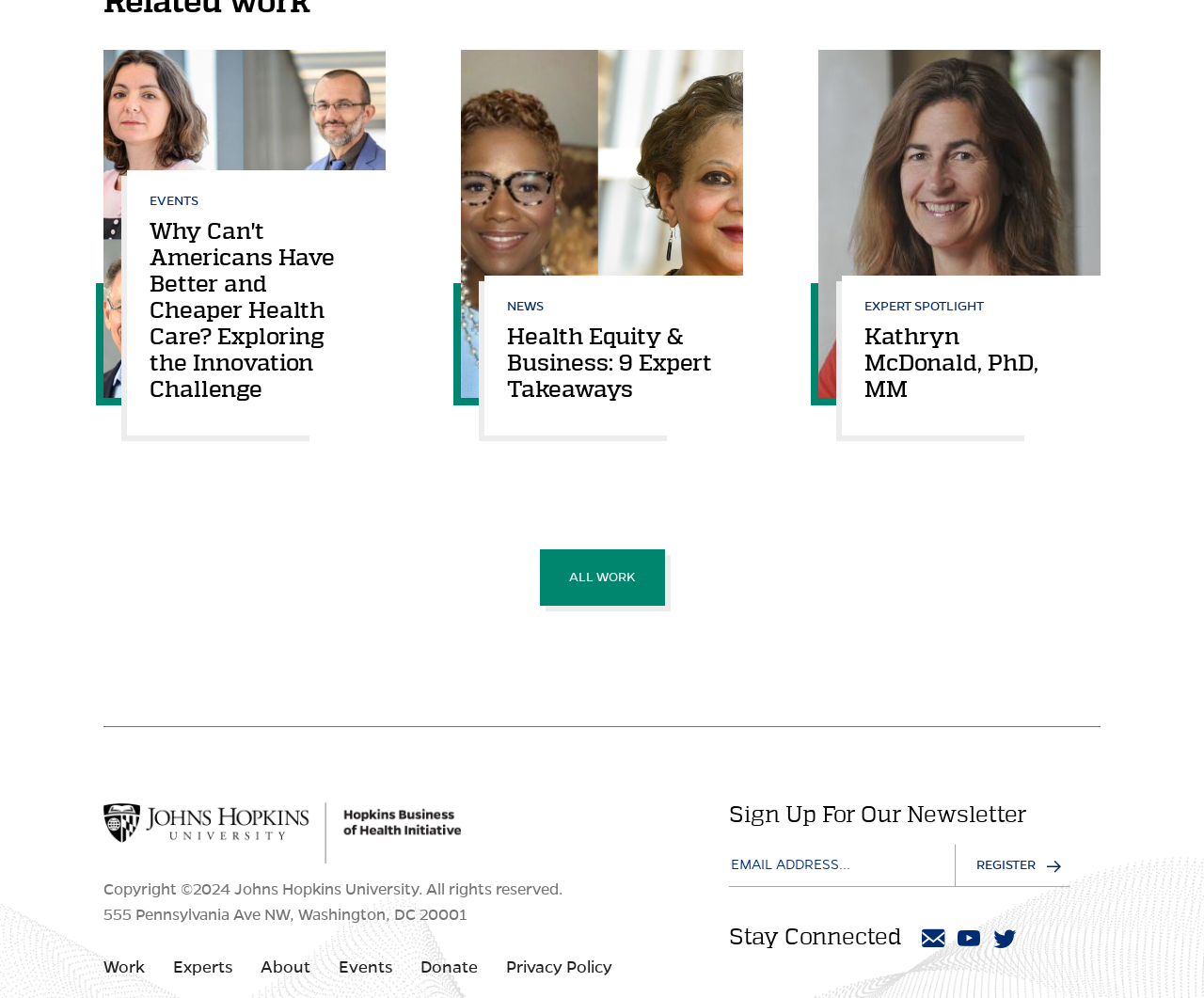Please specify the coordinates of the bounding box for the element that should be clicked to carry out this instruction: "Click on the 'Why Can't Americans Have Better and Cheaper Health Care?' link". The coordinates must be four float numbers between 0 and 1, formatted as [left, top, right, bottom].

[0.124, 0.222, 0.278, 0.403]